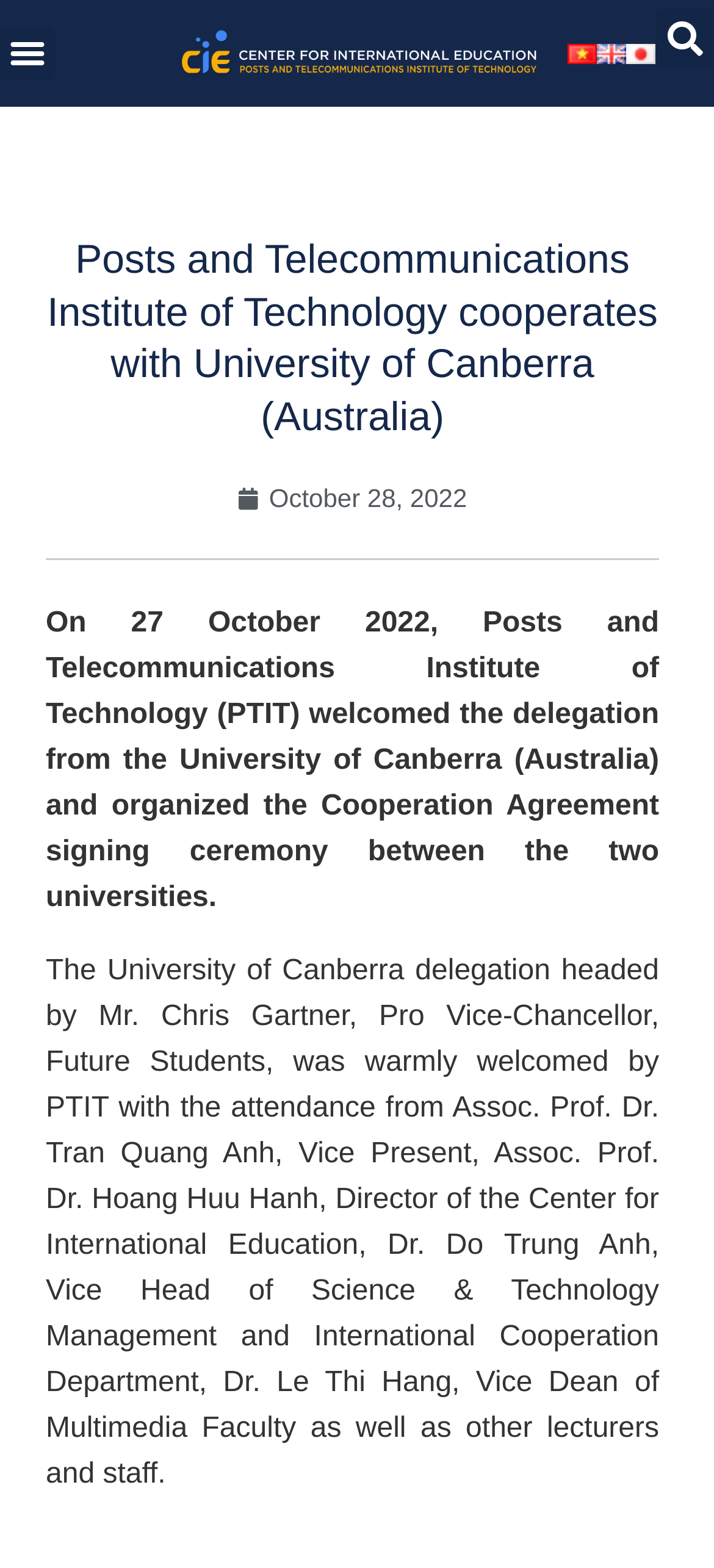How many languages can the webpage be translated to?
Give a one-word or short-phrase answer derived from the screenshot.

3